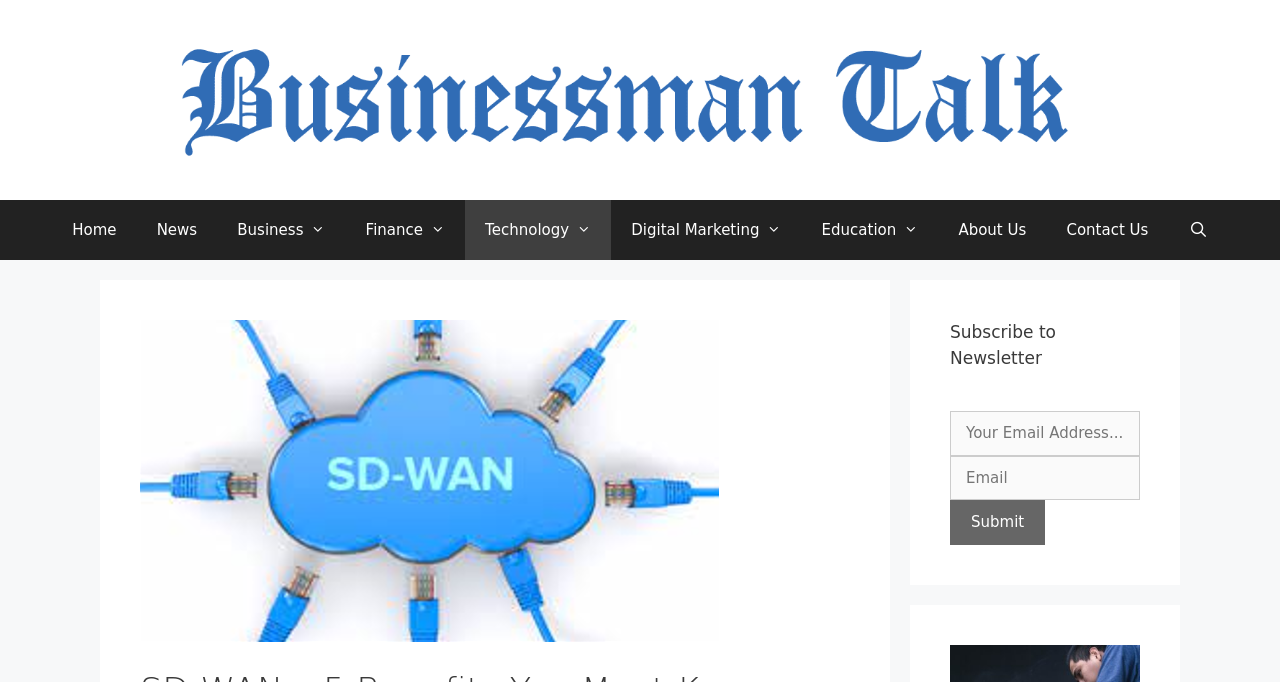Give a succinct answer to this question in a single word or phrase: 
What is the function of the button below the textbox?

To submit email address